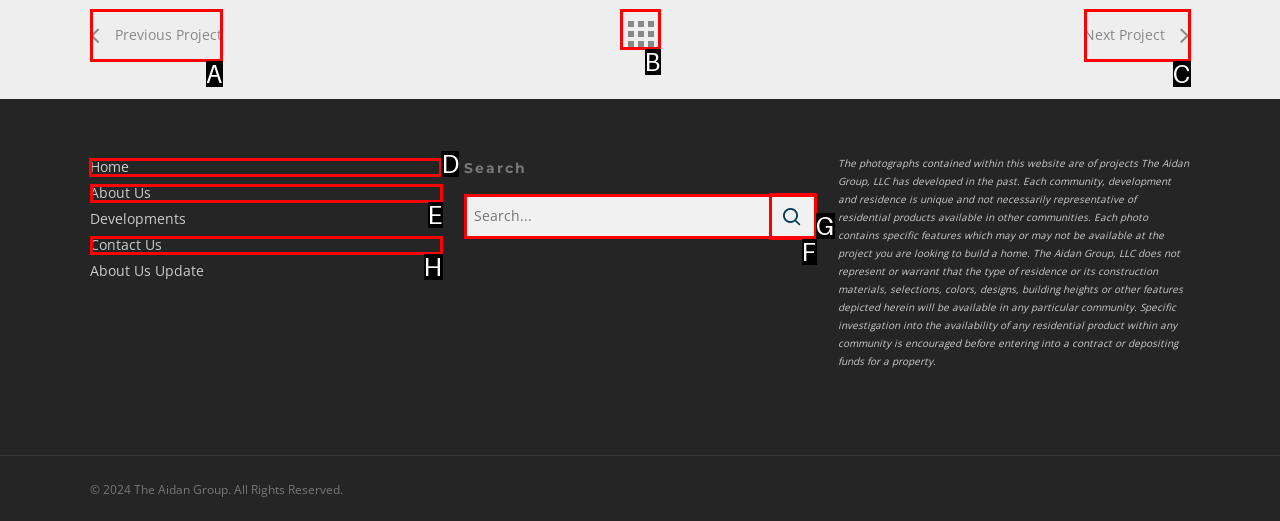Determine the letter of the element to click to accomplish this task: go to home page. Respond with the letter.

D